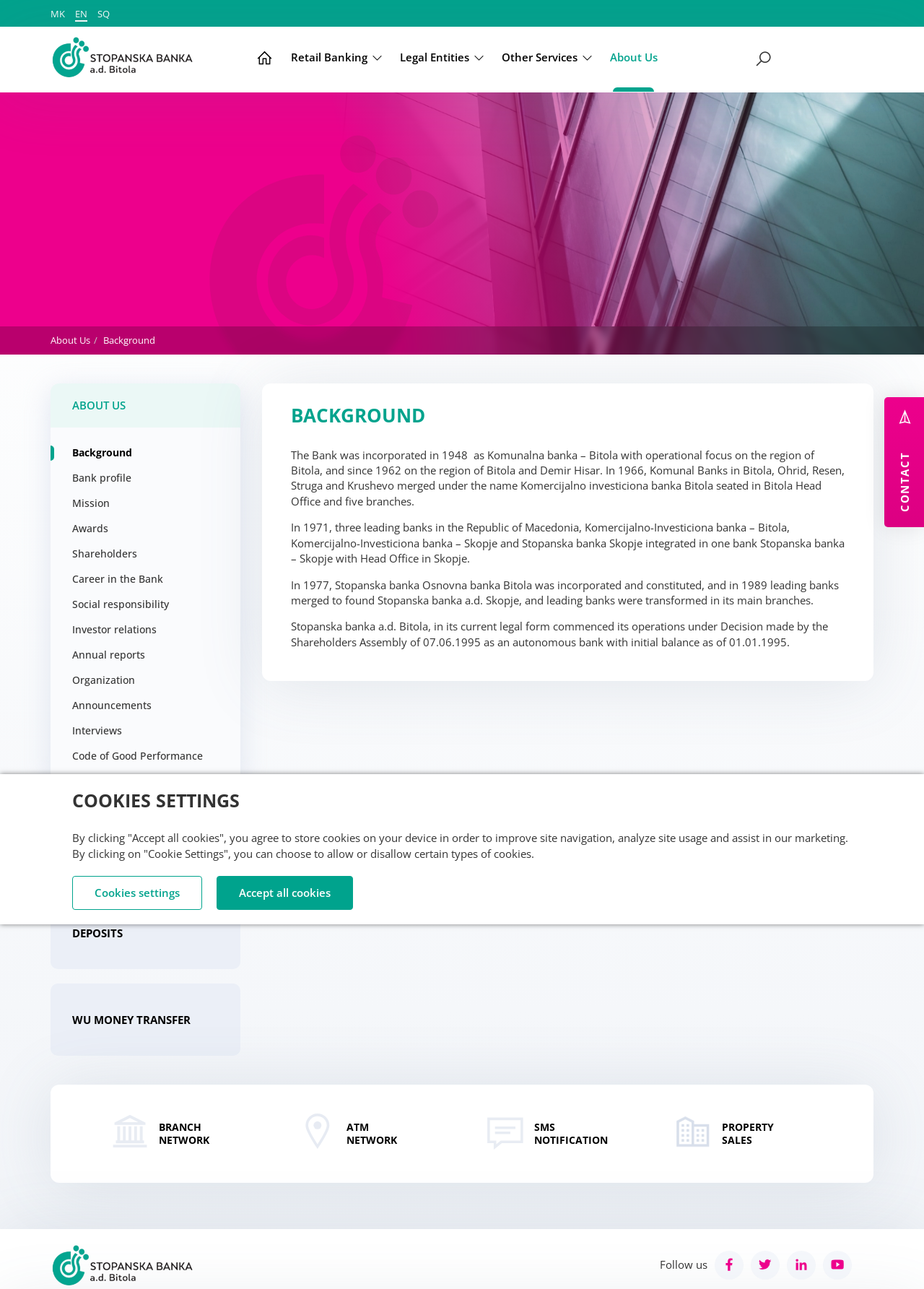Bounding box coordinates are specified in the format (top-left x, top-left y, bottom-right x, bottom-right y). All values are floating point numbers bounded between 0 and 1. Please provide the bounding box coordinate of the region this sentence describes: title="Twitter"

[0.812, 0.97, 0.844, 0.992]